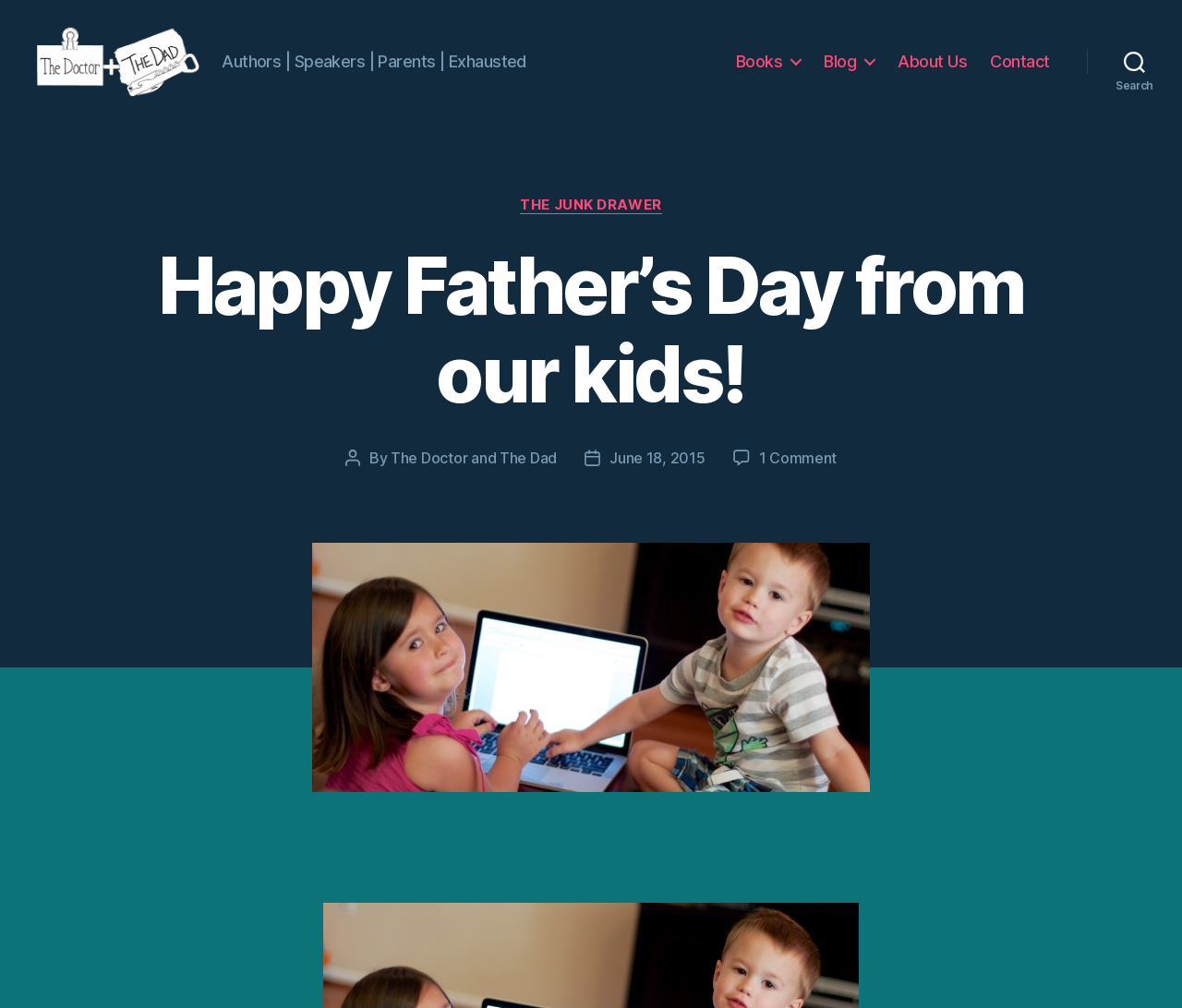Given the content of the image, can you provide a detailed answer to the question?
What is the date of this post?

I found the answer by looking at the 'Post date' section, which mentions 'June 18, 2015'.